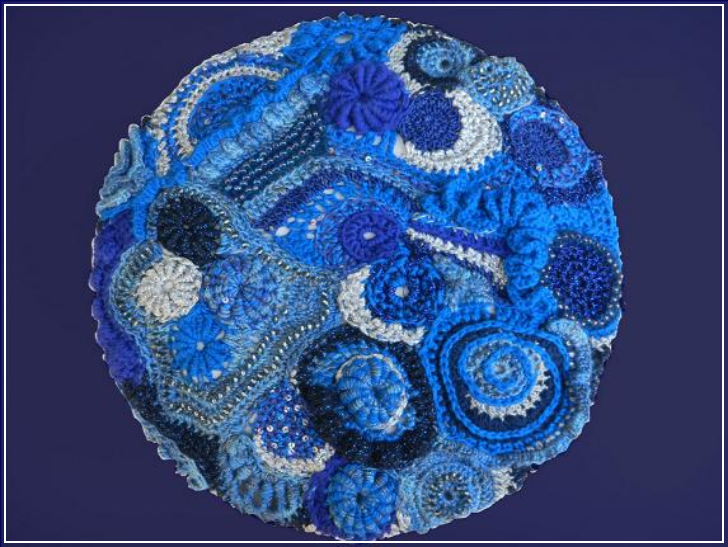What adds depth and sparkle to the artwork?
Could you give a comprehensive explanation in response to this question?

According to the caption, amidst the blue tones, shimmering embellishments add depth and sparkle, enhancing the artwork's overall elegance, indicating that these embellishments are responsible for adding depth and sparkle to the artwork.